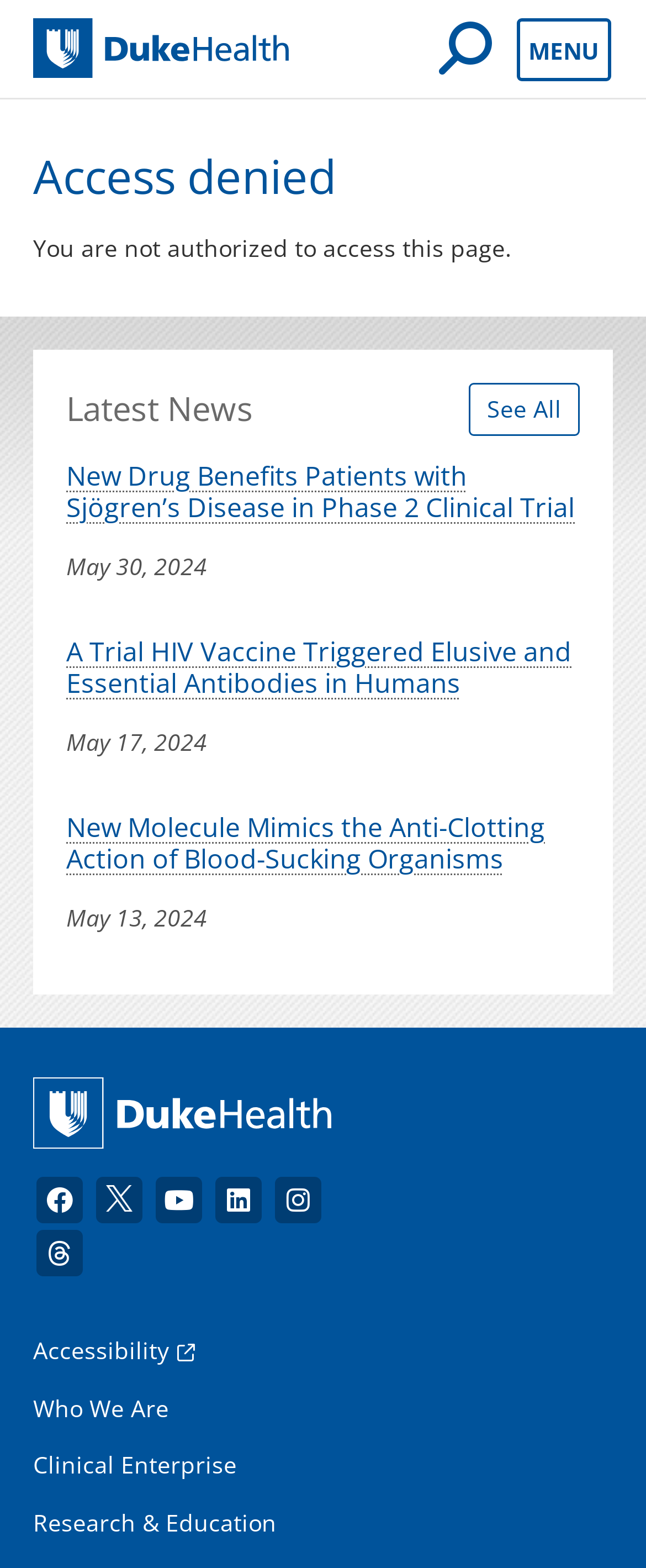Generate a thorough description of the webpage.

The webpage is titled "Access denied | Duke Health" and has a navigation menu at the top, which includes a logo of Duke Health, a mobile search icon, and a menu button. Below the navigation menu, there is a main section that takes up most of the page.

In the main section, there is a heading that reads "Access denied" followed by a paragraph of text stating "You are not authorized to access this page." Below this, there is a section titled "Latest News" with a "See All" link on the right side. This section features three news articles, each with a heading, a brief summary, and a timestamp. The articles are about a new drug benefiting patients with Sjögren's disease, a trial HIV vaccine, and a new molecule mimicking the anti-clotting action of blood-sucking organisms.

At the bottom of the page, there is a section with links to Duke Health's social media profiles, including Facebook, Twitter, YouTube, LinkedIn, and Instagram. Next to these links, there is a section with additional links, including "Accessibility" with an external link indicator, "Who We Are", "Clinical Enterprise", and "Research & Education".